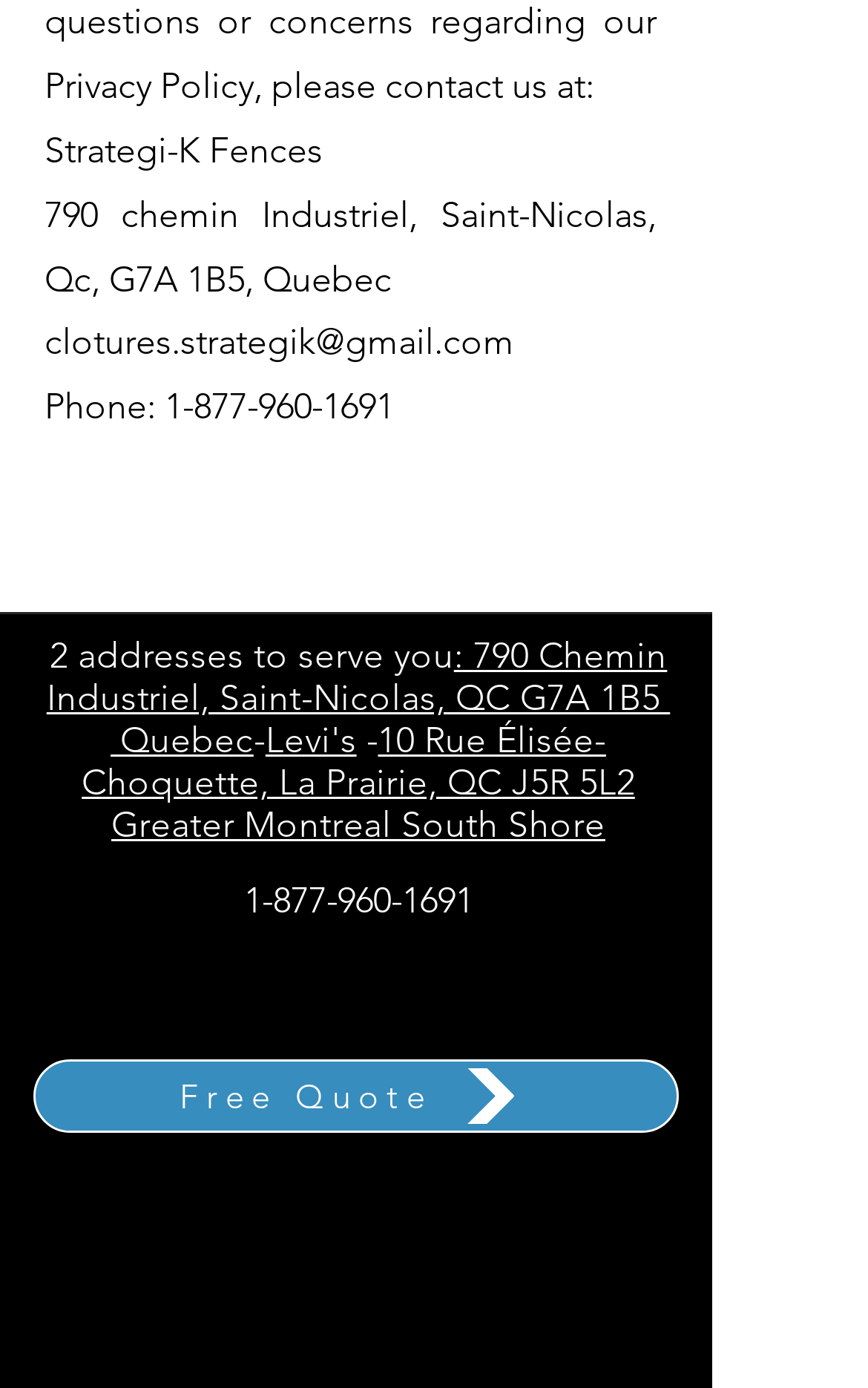What is the copyright year?
Refer to the image and offer an in-depth and detailed answer to the question.

The copyright year is 2020, which is mentioned at the bottom of the webpage as '© 2020 by Clôtures Premium'.